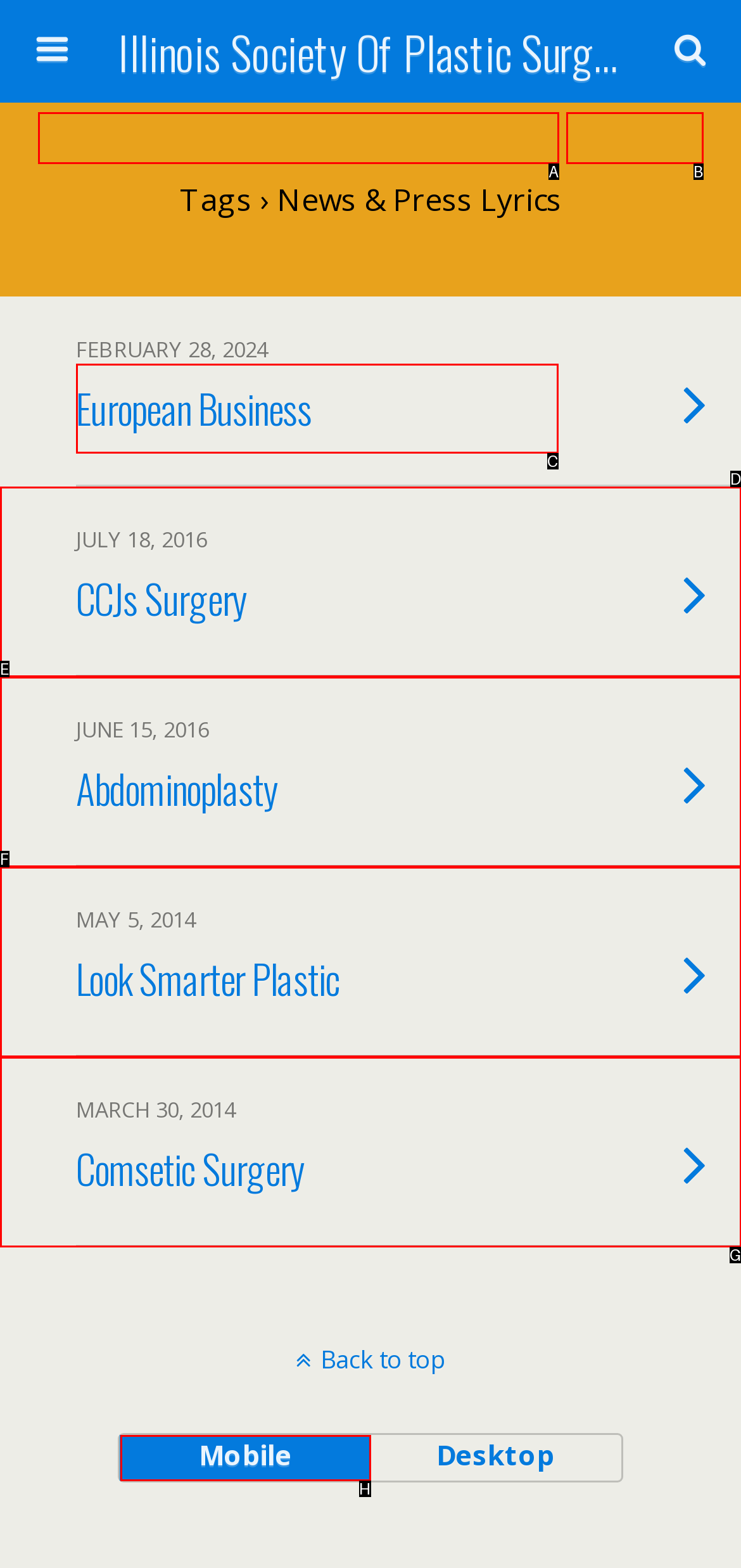For the given instruction: Click on the 'European Business' news, determine which boxed UI element should be clicked. Answer with the letter of the corresponding option directly.

C